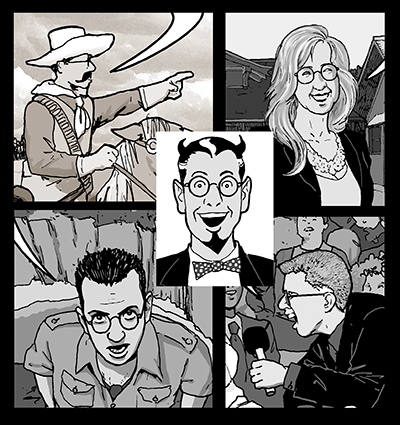What is the bespectacled woman exuding?
Refer to the image and provide a detailed answer to the question.

The bespectacled woman in the top right corner is depicted with styled hair and a confident smile, which suggests that she's exuding professionalism, possibly indicating a role of authority or expertise.